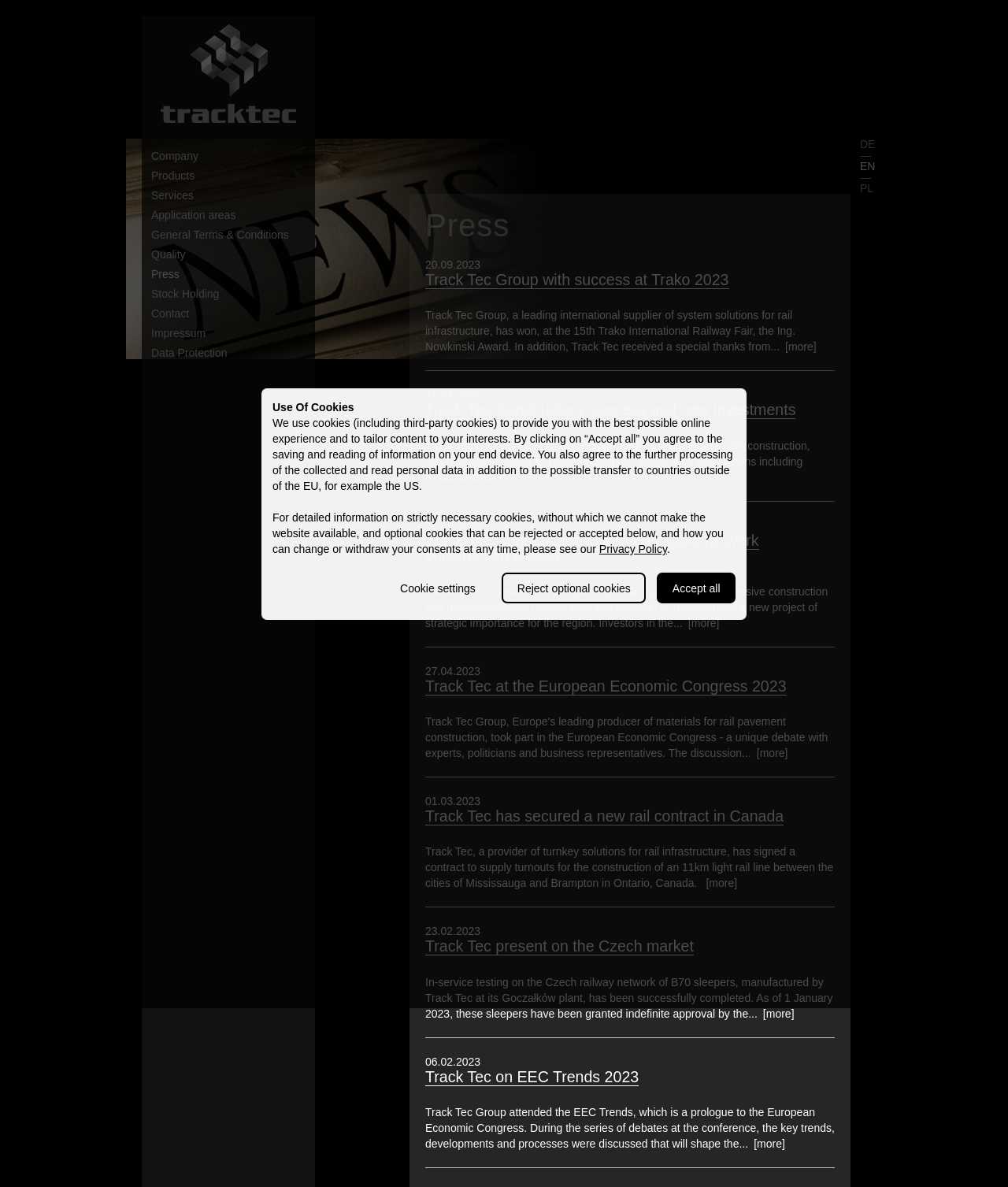Pinpoint the bounding box coordinates of the element that must be clicked to accomplish the following instruction: "Go to Company page". The coordinates should be in the format of four float numbers between 0 and 1, i.e., [left, top, right, bottom].

[0.15, 0.123, 0.312, 0.14]